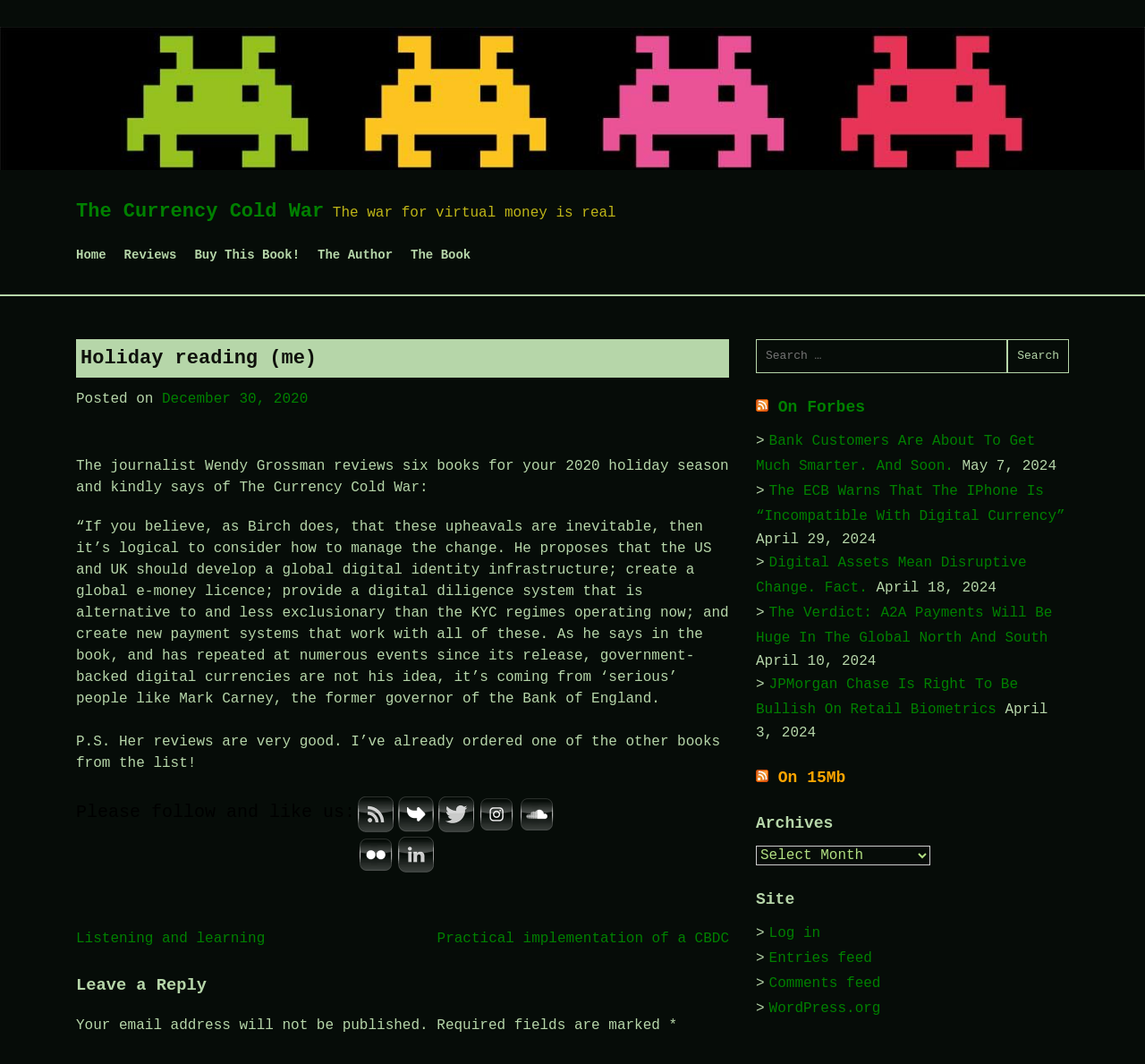Identify the bounding box coordinates of the section to be clicked to complete the task described by the following instruction: "Click on the 'Home' link". The coordinates should be four float numbers between 0 and 1, formatted as [left, top, right, bottom].

[0.066, 0.228, 0.093, 0.252]